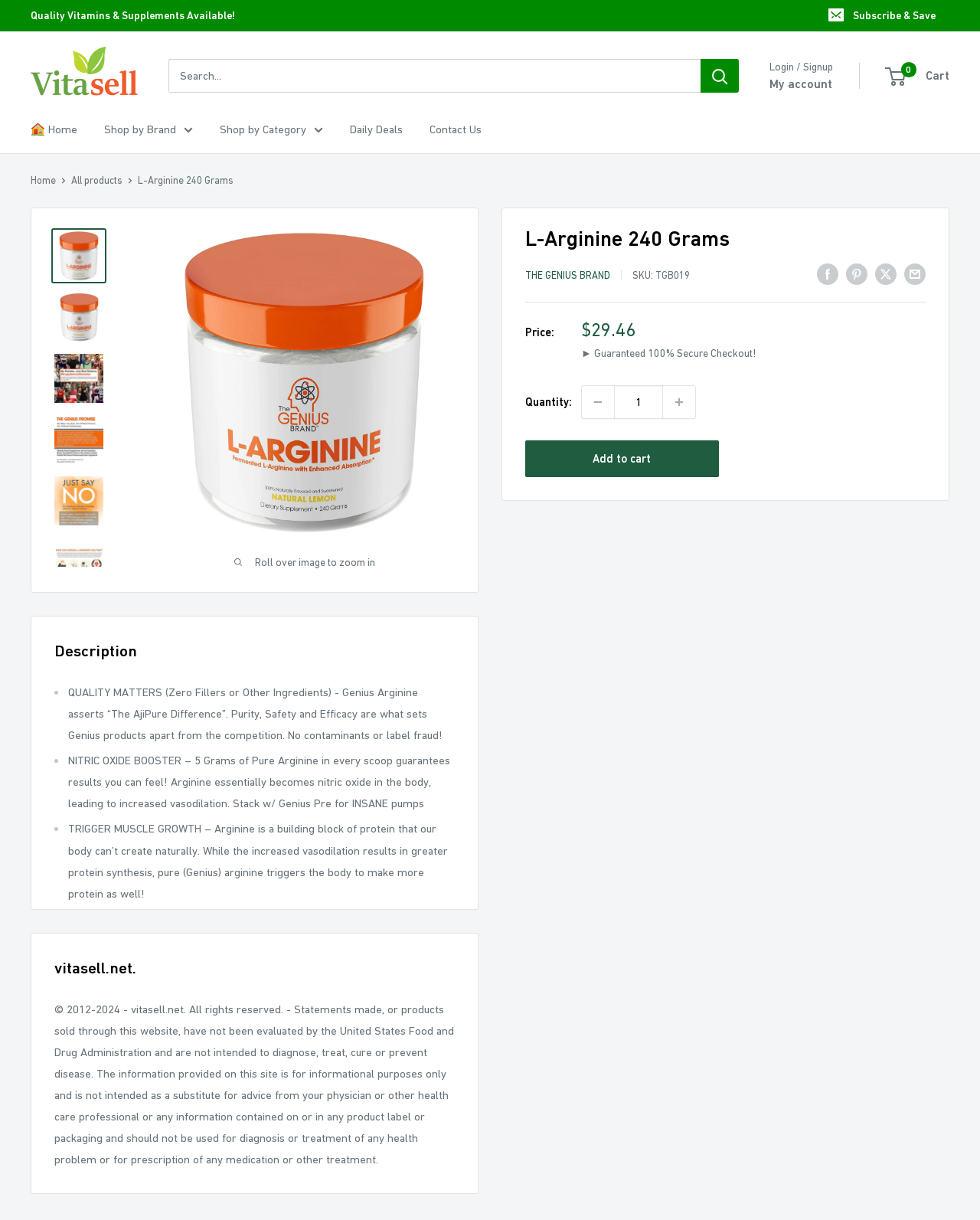What is the purpose of the 'Share on Facebook' button?
Carefully analyze the image and provide a detailed answer to the question.

I found the answer by looking at the link 'Share on Facebook' which has an image and is located near other social media sharing links, indicating that it is a button to share the product on Facebook.